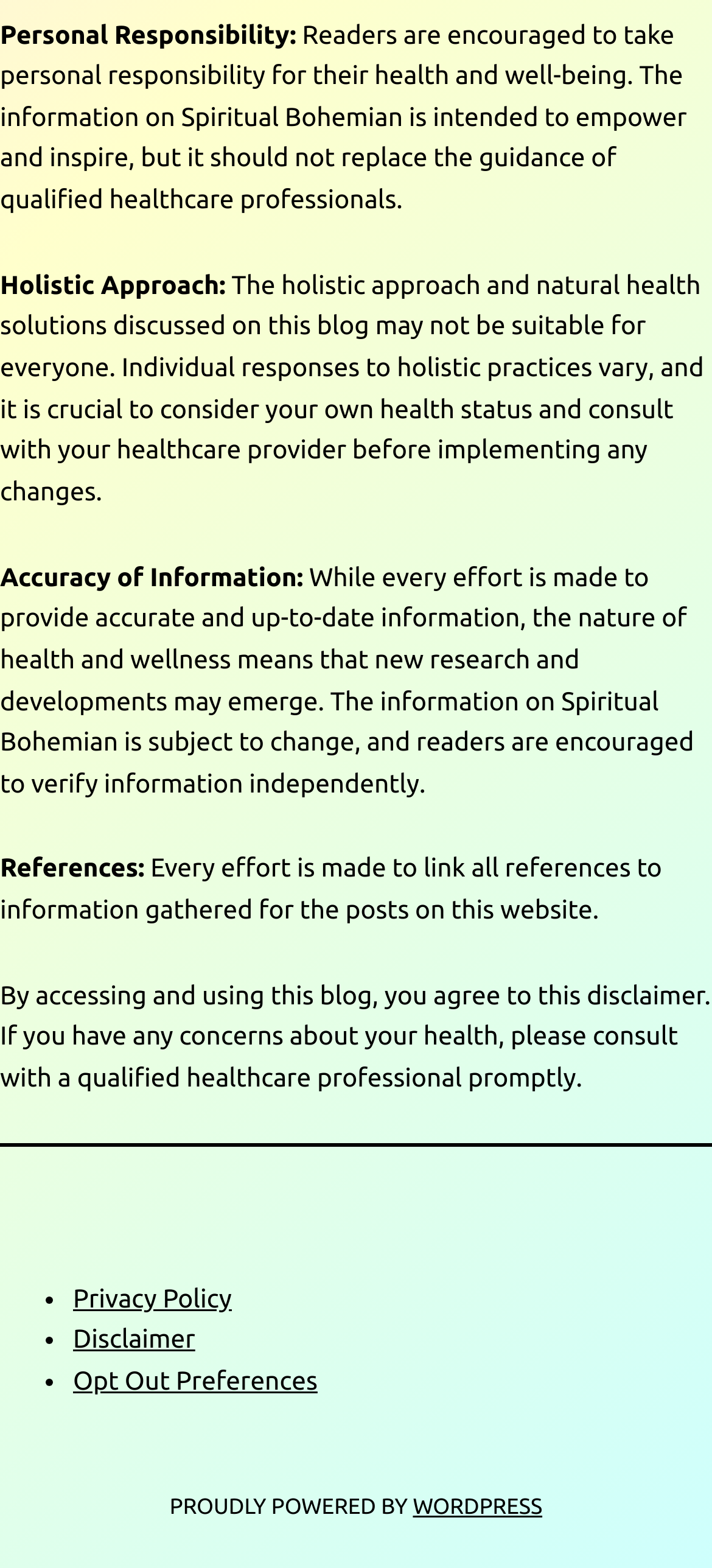Answer the following query with a single word or phrase:
What is the orientation of the separator element?

Horizontal